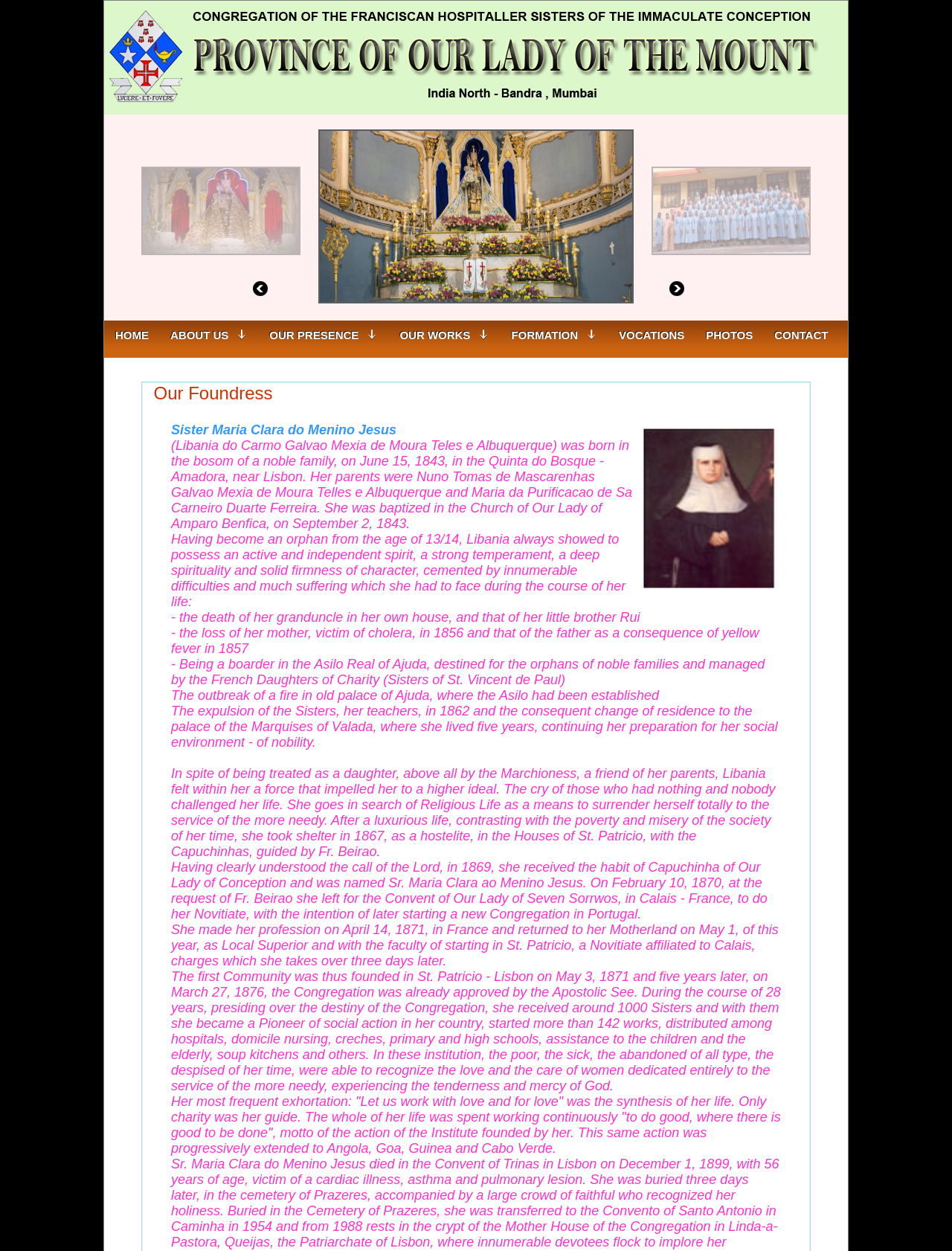From the given element description: "OUR PRESENCE", find the bounding box for the UI element. Provide the coordinates as four float numbers between 0 and 1, in the order [left, top, right, bottom].

[0.271, 0.256, 0.408, 0.282]